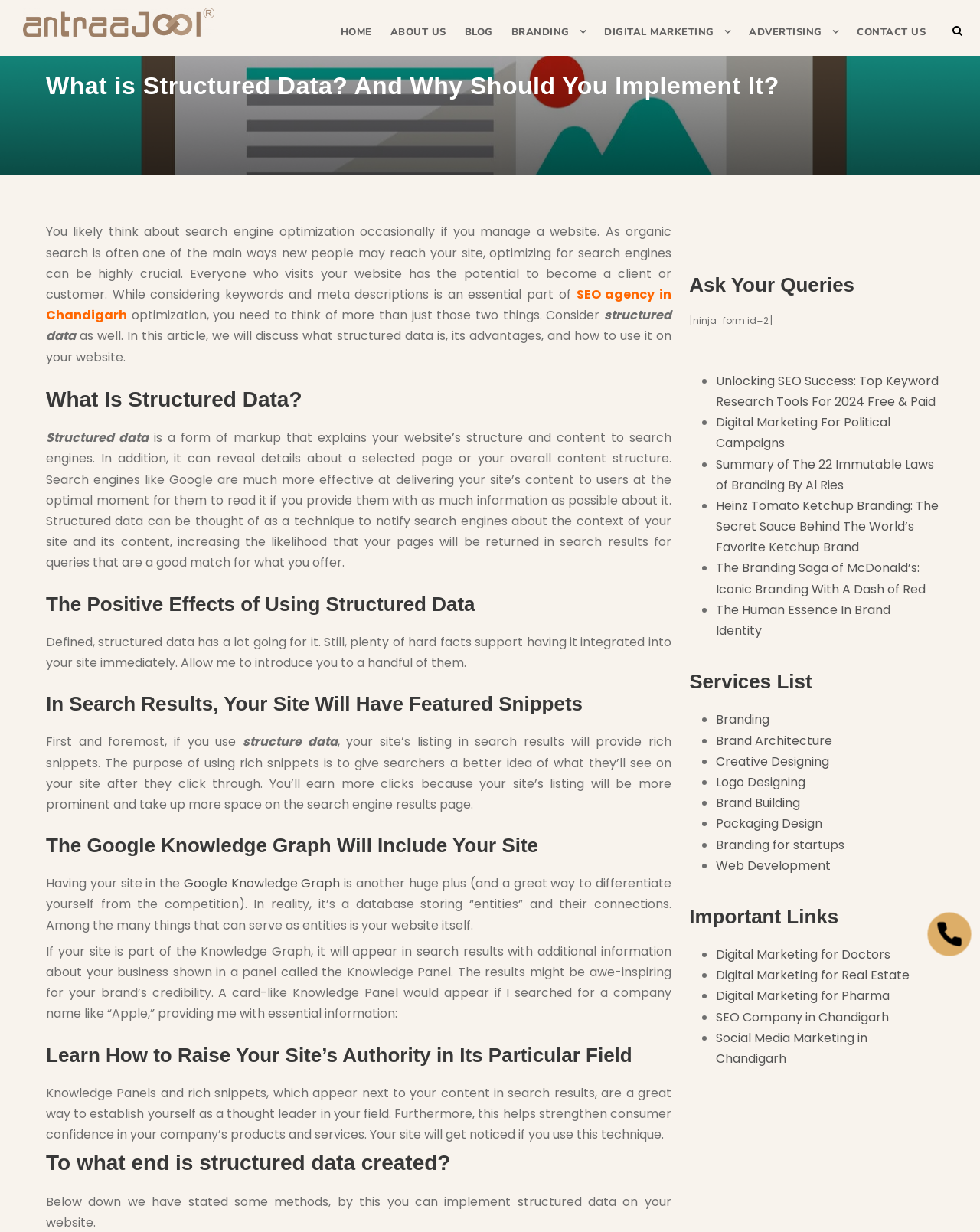Please identify the bounding box coordinates of the clickable region that I should interact with to perform the following instruction: "Click on the 'HOME' link". The coordinates should be expressed as four float numbers between 0 and 1, i.e., [left, top, right, bottom].

[0.336, 0.019, 0.379, 0.033]